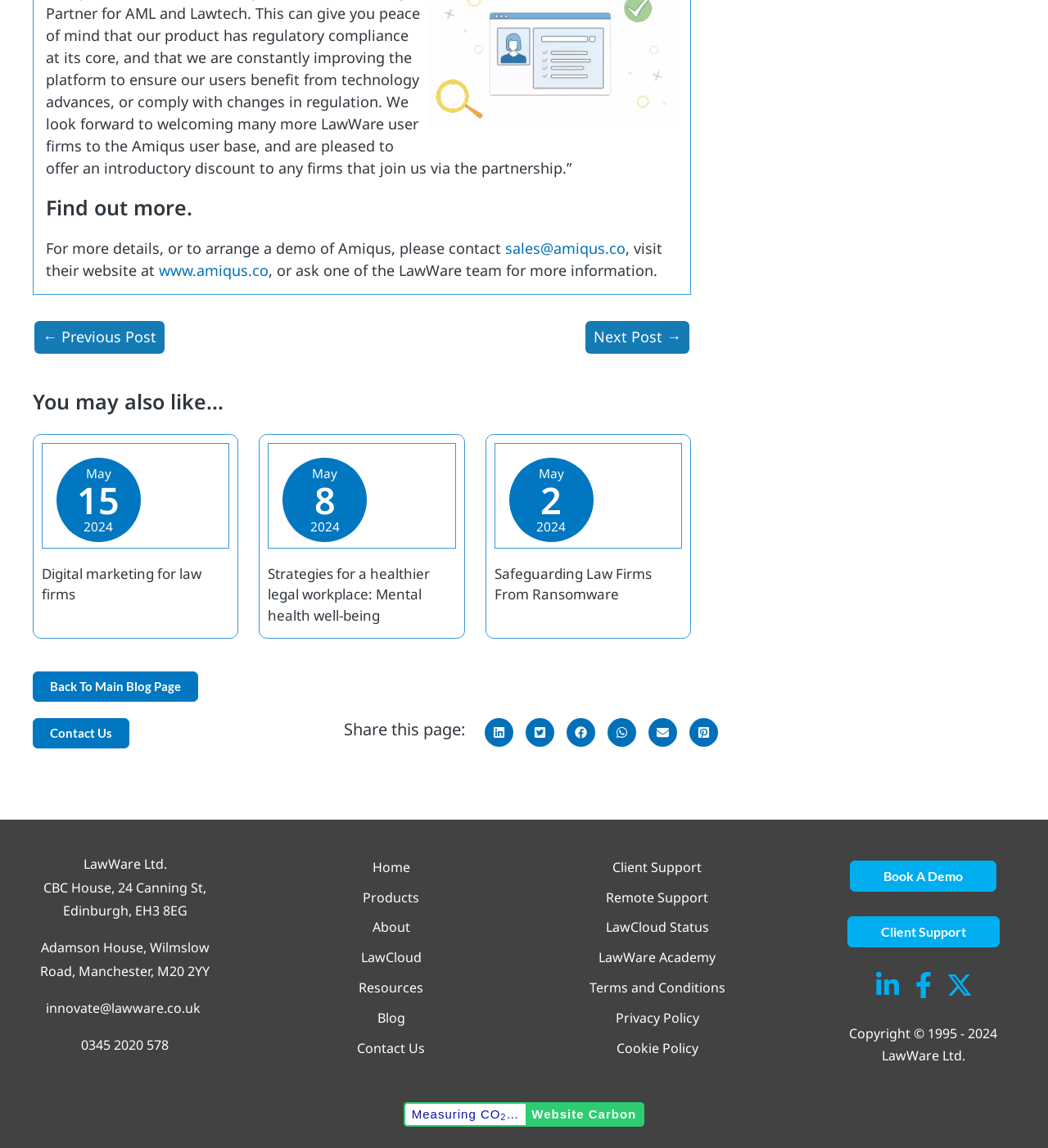Could you find the bounding box coordinates of the clickable area to complete this instruction: "Contact Us"?

[0.031, 0.625, 0.123, 0.652]